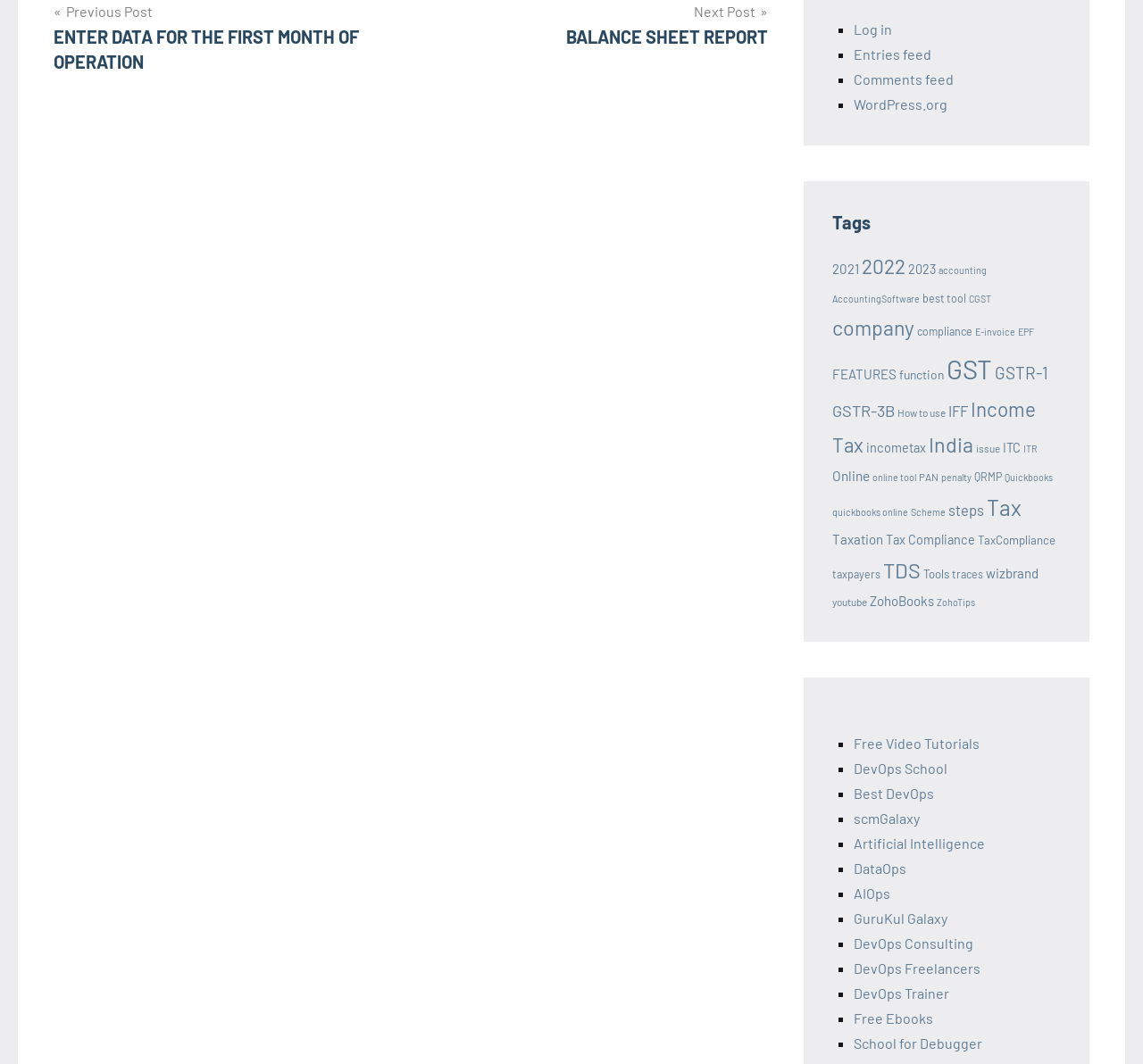What is the topic of the link 'ZohoBooks'?
Please answer the question as detailed as possible based on the image.

Based on the context of the webpage, which is focused on accounting and taxation, I can infer that the link 'ZohoBooks' is related to accounting software, possibly a tool or resource for managing financial data.